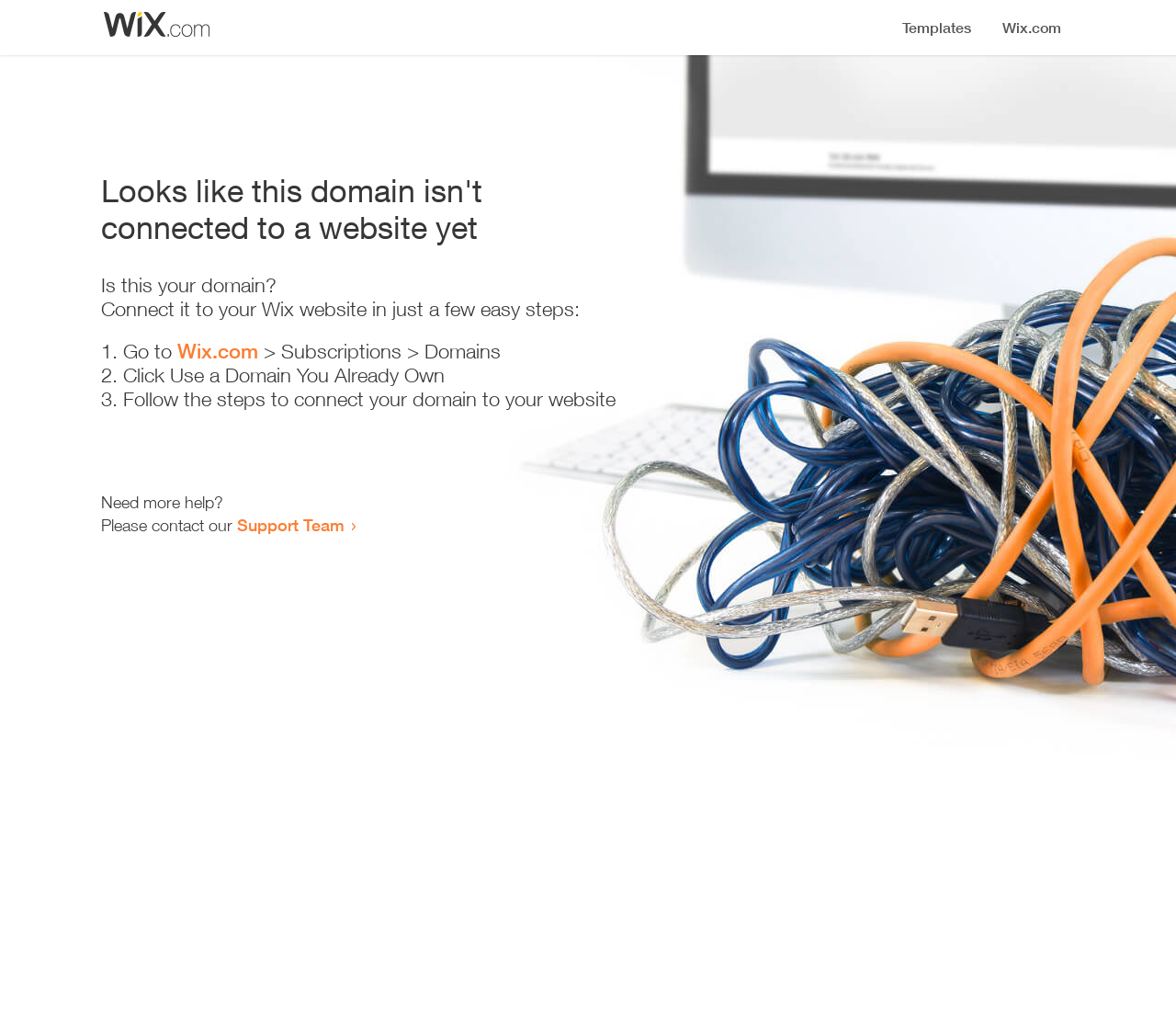Based on the image, give a detailed response to the question: Where to go to connect a domain?

According to the instructions, to connect a domain, one needs to go to Wix.com, specifically to the Subscriptions > Domains section.